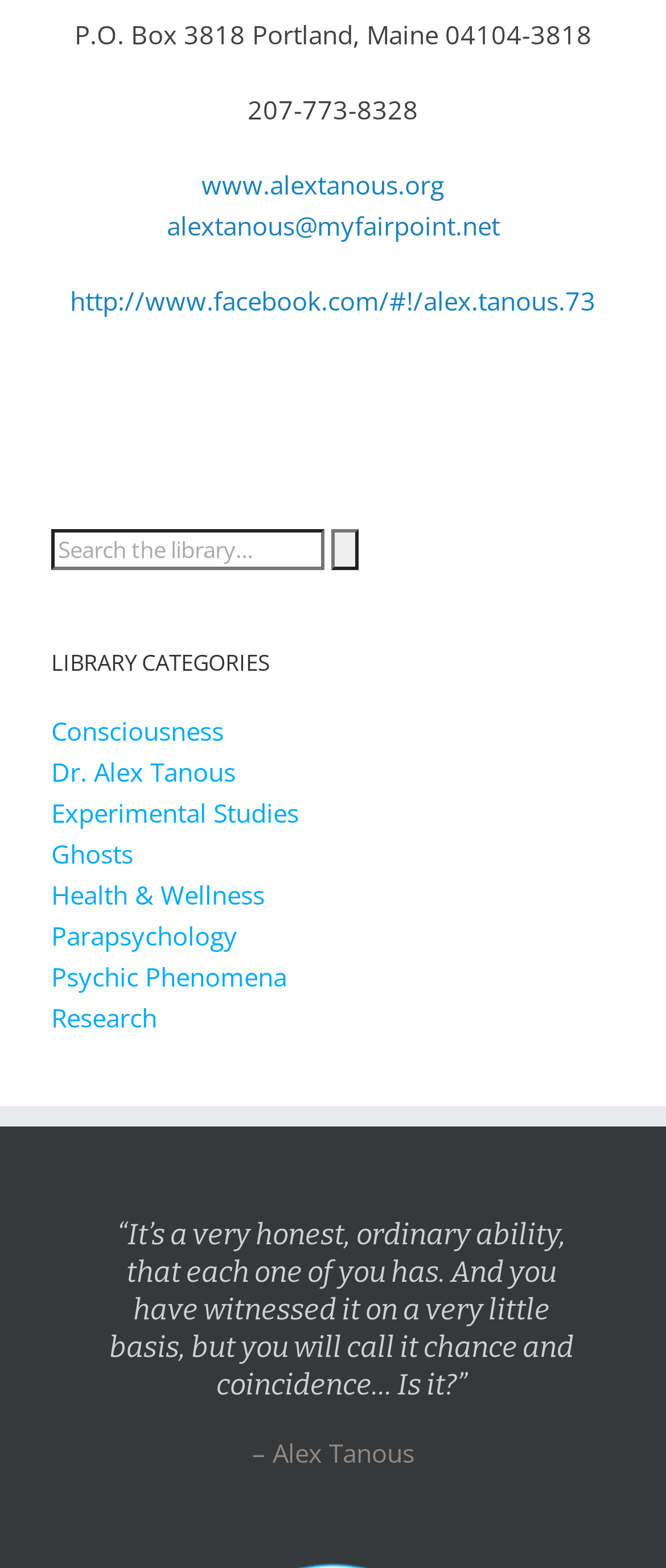Look at the image and write a detailed answer to the question: 
What is the purpose of the search box?

I inferred the purpose of the search box by looking at its label 'Search for:' and its position below the 'LIBRARY CATEGORIES' heading, suggesting that it is used to search within the library categories.